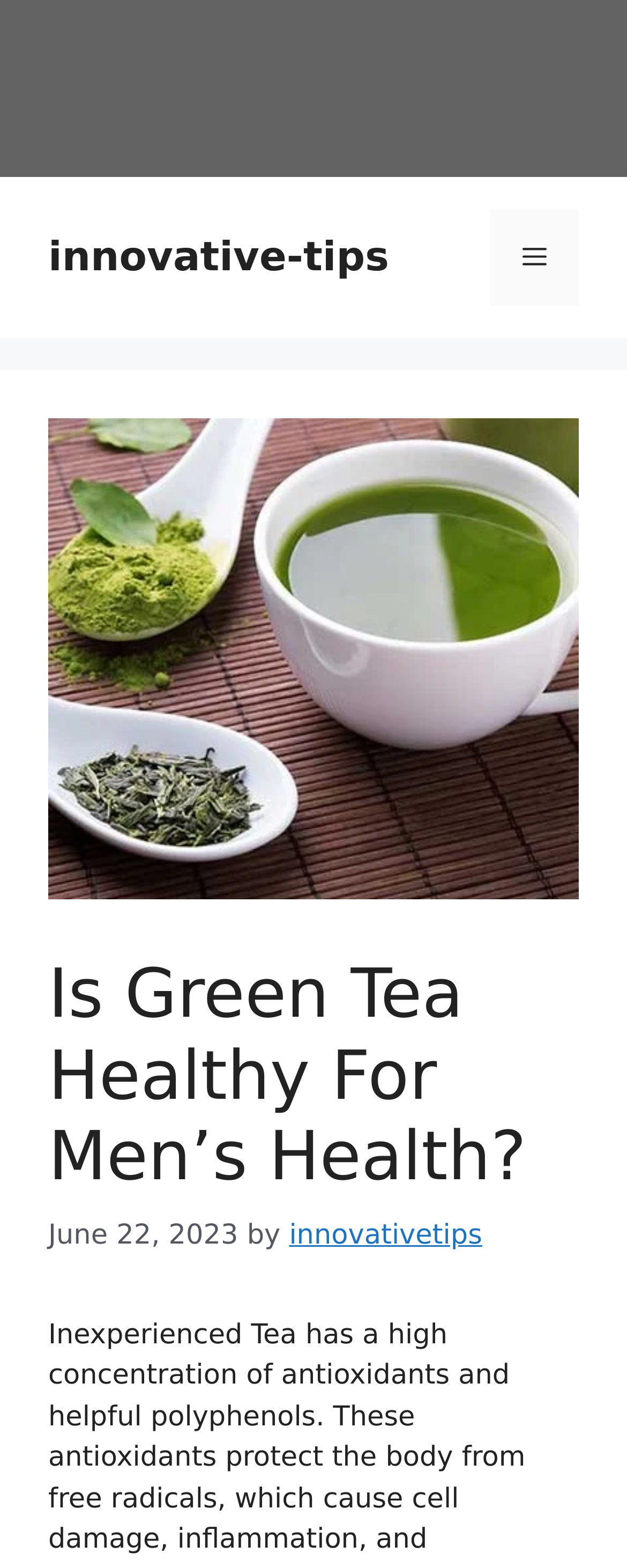Can you find and provide the title of the webpage?

Is Green Tea Healthy For Men’s Health?